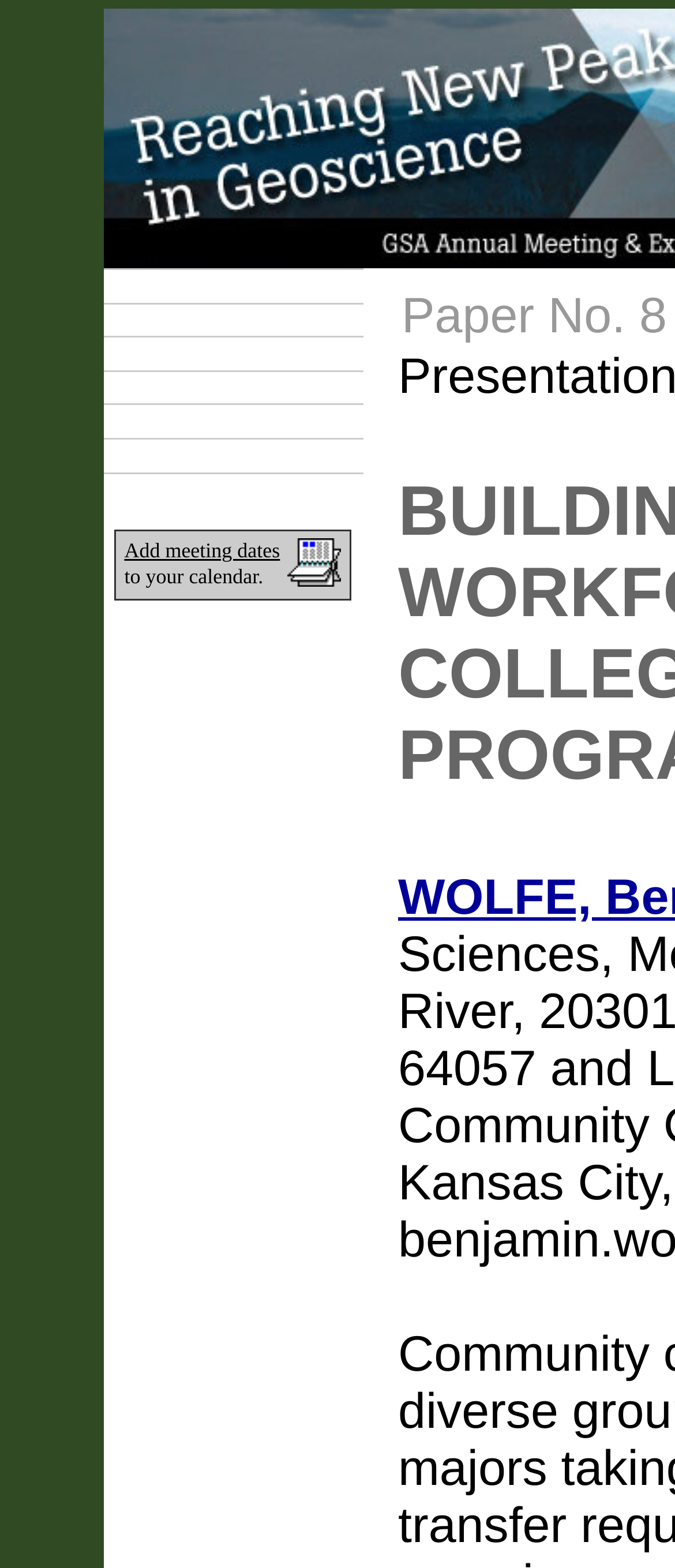How many links are in the top section?
Using the information from the image, provide a comprehensive answer to the question.

I counted the number of links in the top section of the webpage, which are 'Technical Program', 'Plan Your Event', 'Lodging & Travel', 'Exhibit Hall', 'Sponsors', and 'Home'. There are 6 links in total.